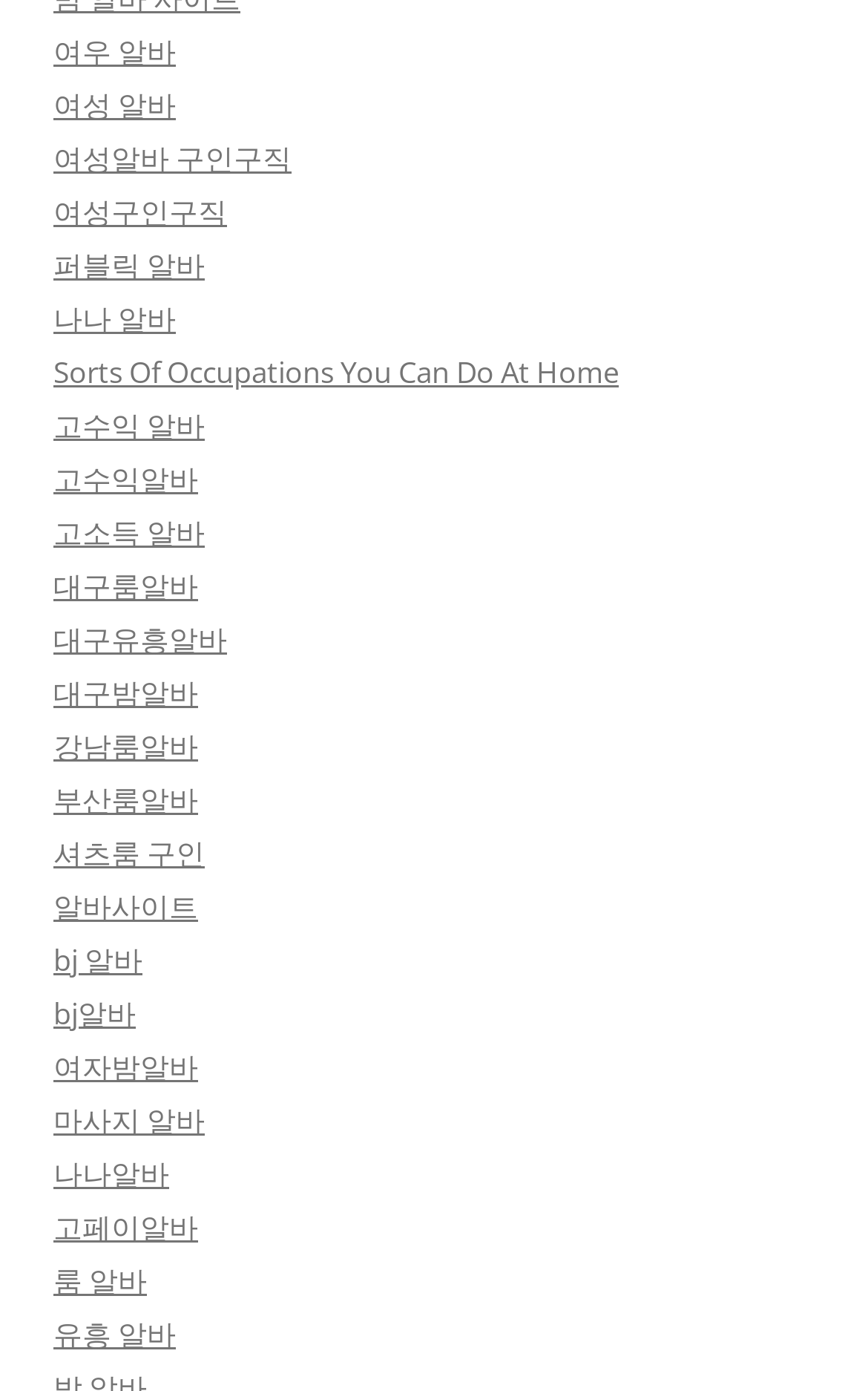Please identify the coordinates of the bounding box that should be clicked to fulfill this instruction: "View 고수익 알바 page".

[0.062, 0.292, 0.236, 0.32]